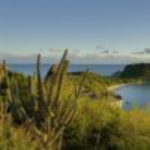What is the color of the sea in the background?
Using the image as a reference, give an elaborate response to the question.

The caption describes the sea in the background as having 'vibrant blues', which suggests that the color of the sea is a bright and intense blue hue.